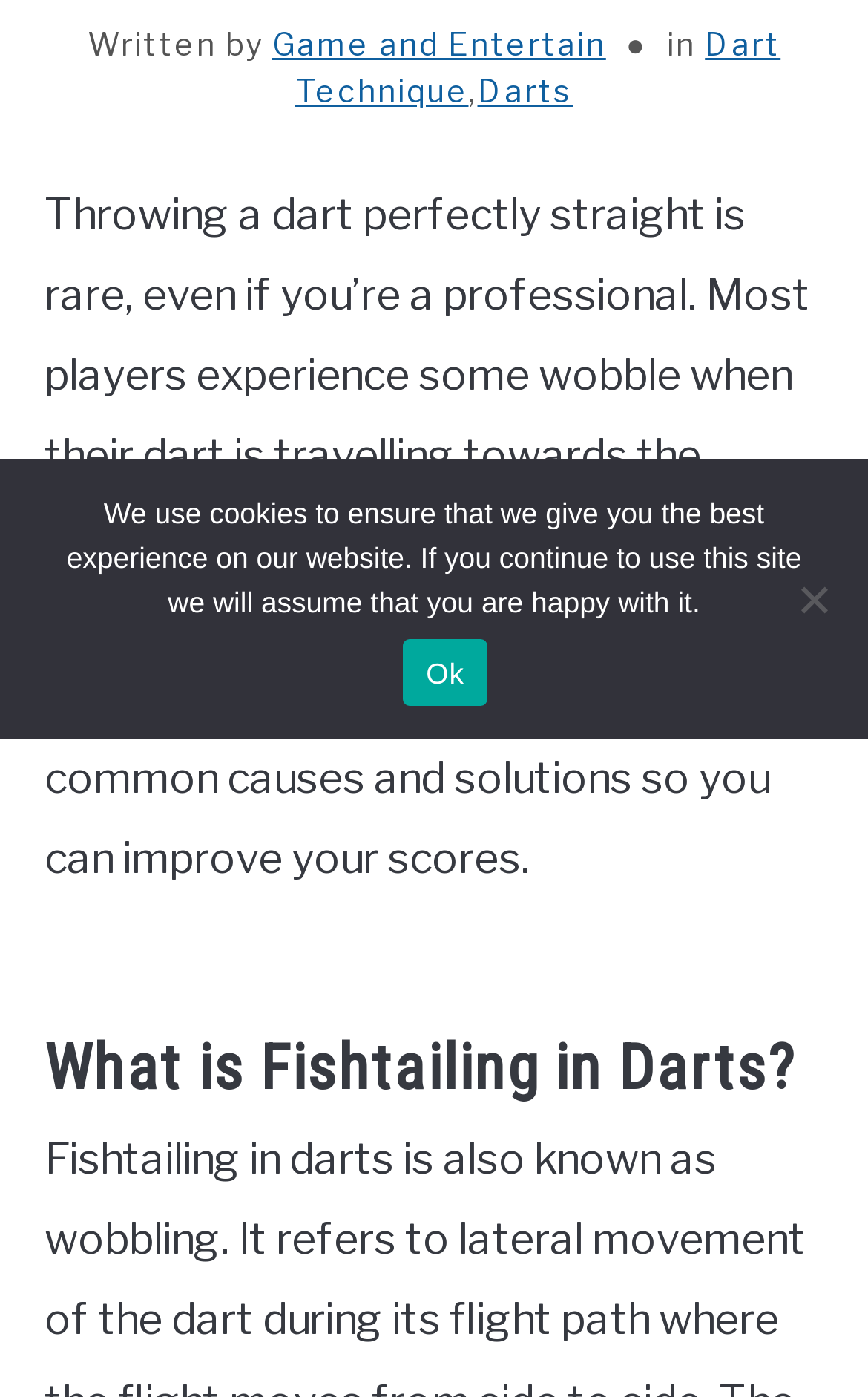Identify the bounding box coordinates for the UI element described by the following text: "简体中文". Provide the coordinates as four float numbers between 0 and 1, in the format [left, top, right, bottom].

None